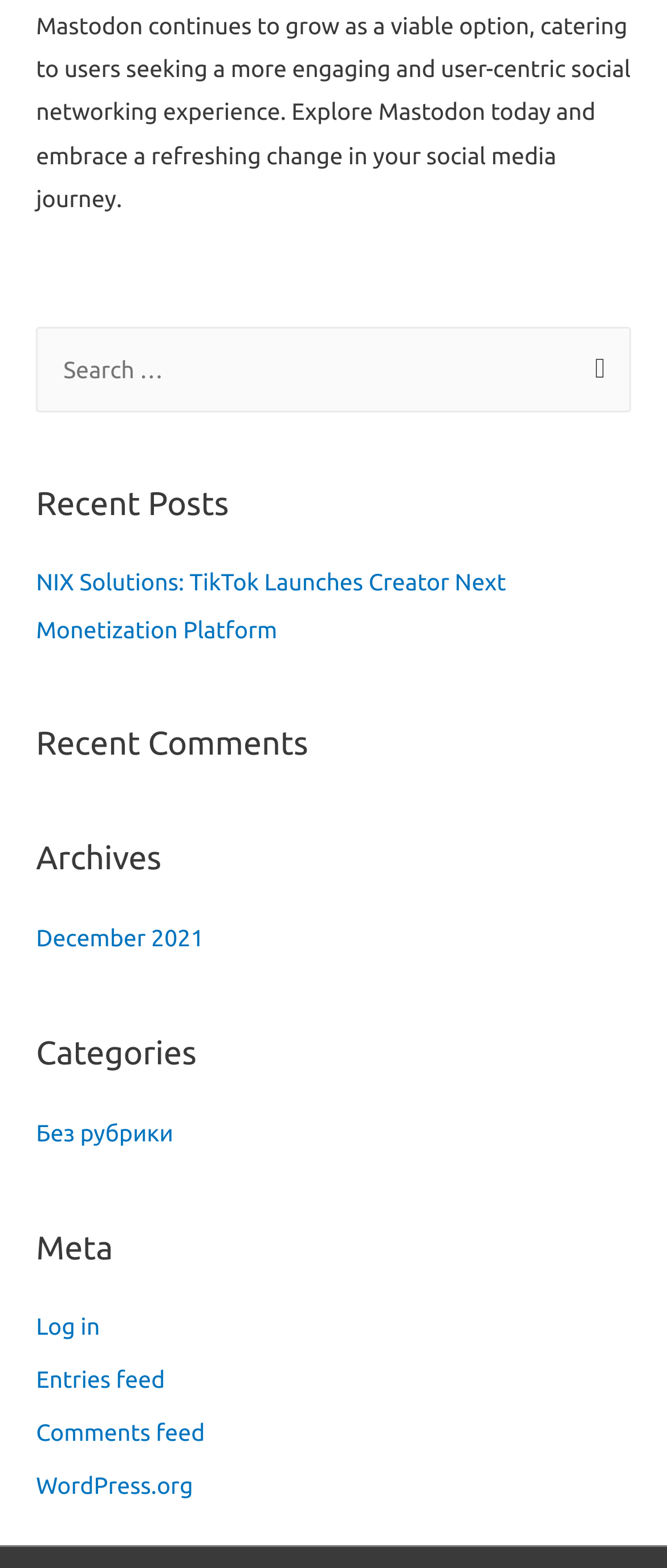Can you specify the bounding box coordinates for the region that should be clicked to fulfill this instruction: "View WordPress.org".

[0.054, 0.938, 0.289, 0.956]